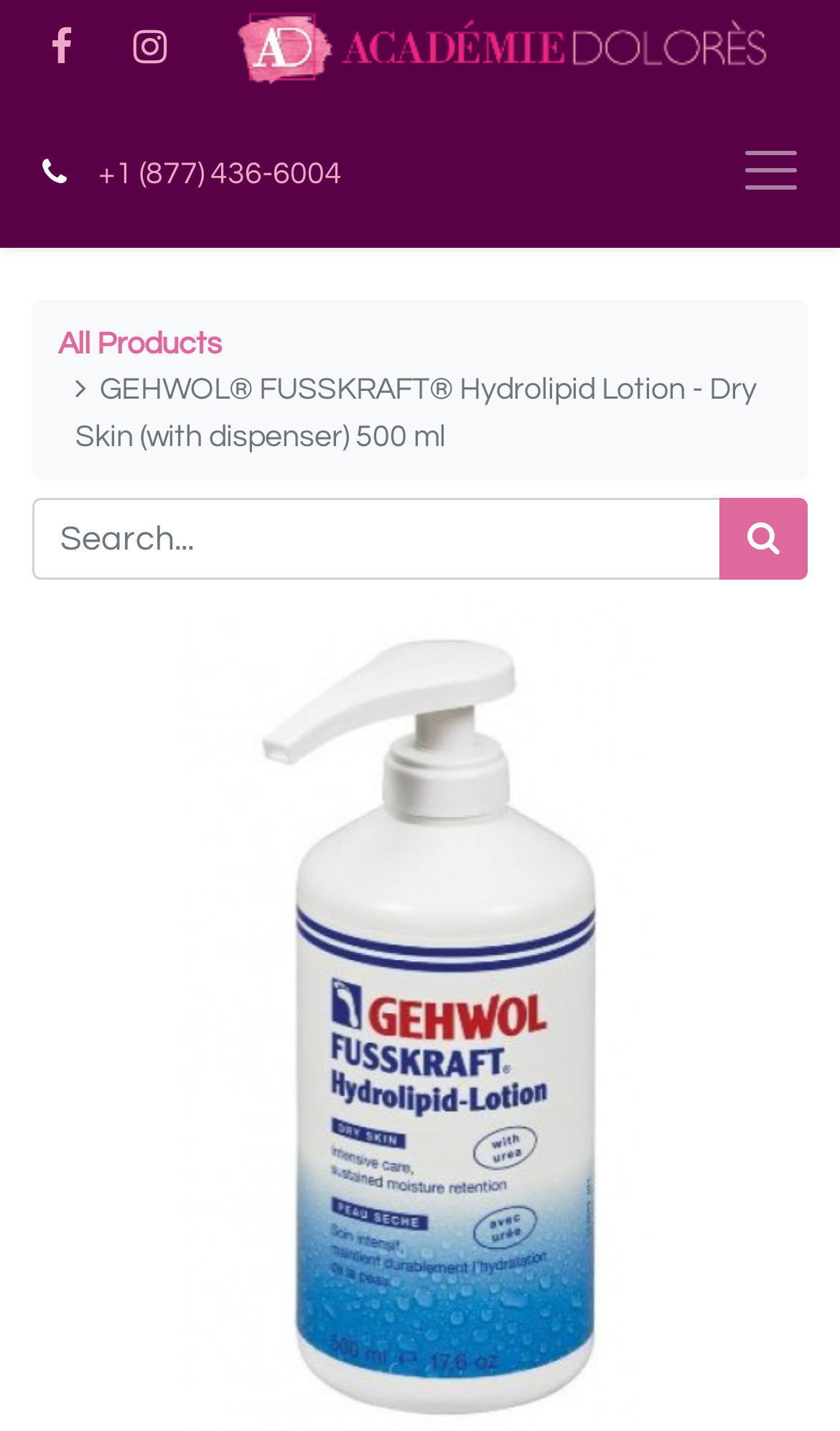Please determine the heading text of this webpage.

GEHWOL® FUSSKRAFT® Hydrolipid Lotion - Dry Skin (with dispenser) 500 ml